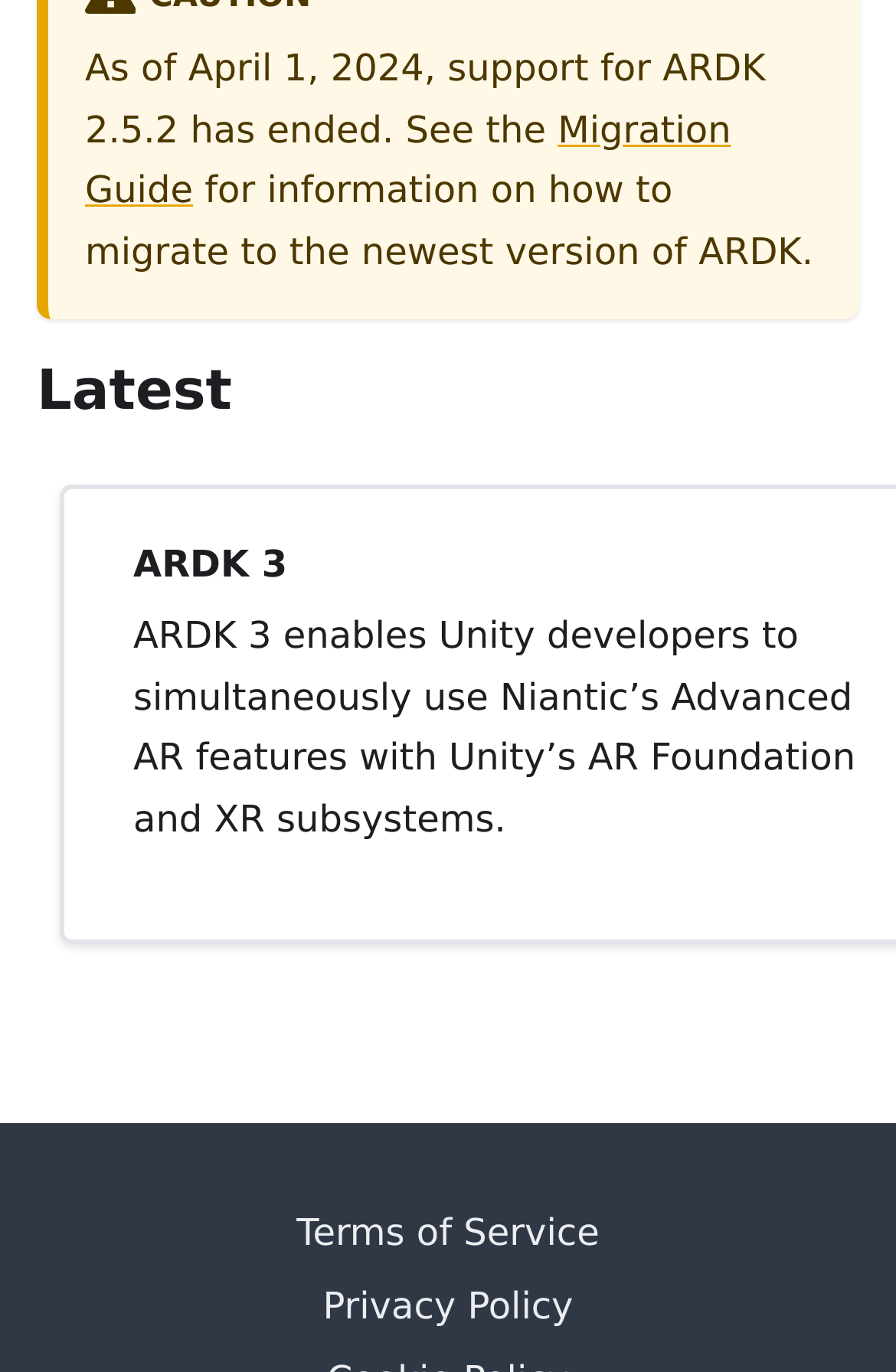Identify the bounding box coordinates for the UI element described by the following text: "​". Provide the coordinates as four float numbers between 0 and 1, in the format [left, top, right, bottom].

[0.259, 0.261, 0.331, 0.308]